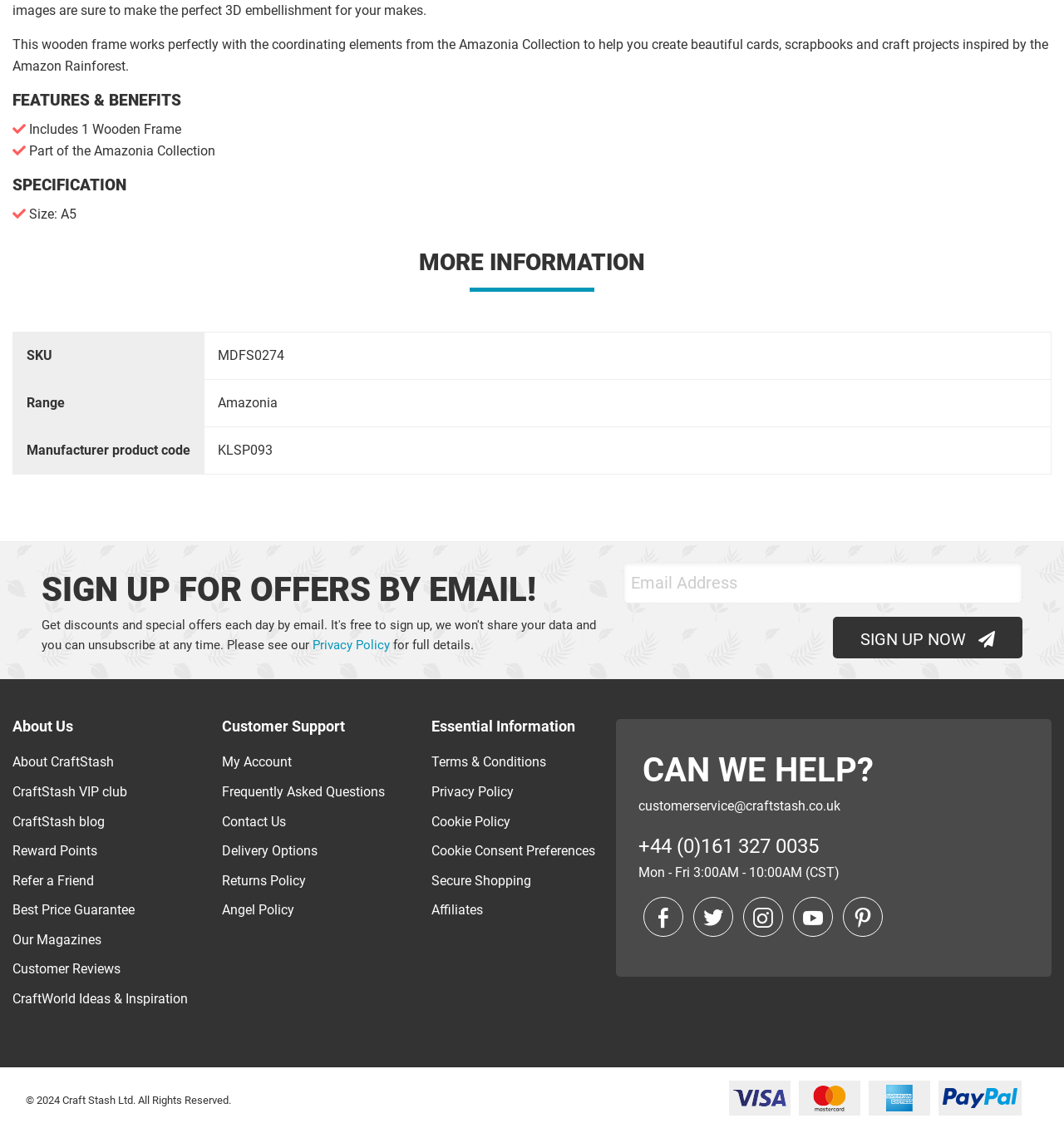Locate the bounding box coordinates of the element's region that should be clicked to carry out the following instruction: "Subscribe to the newsletter". The coordinates need to be four float numbers between 0 and 1, i.e., [left, top, right, bottom].

[0.783, 0.545, 0.961, 0.581]